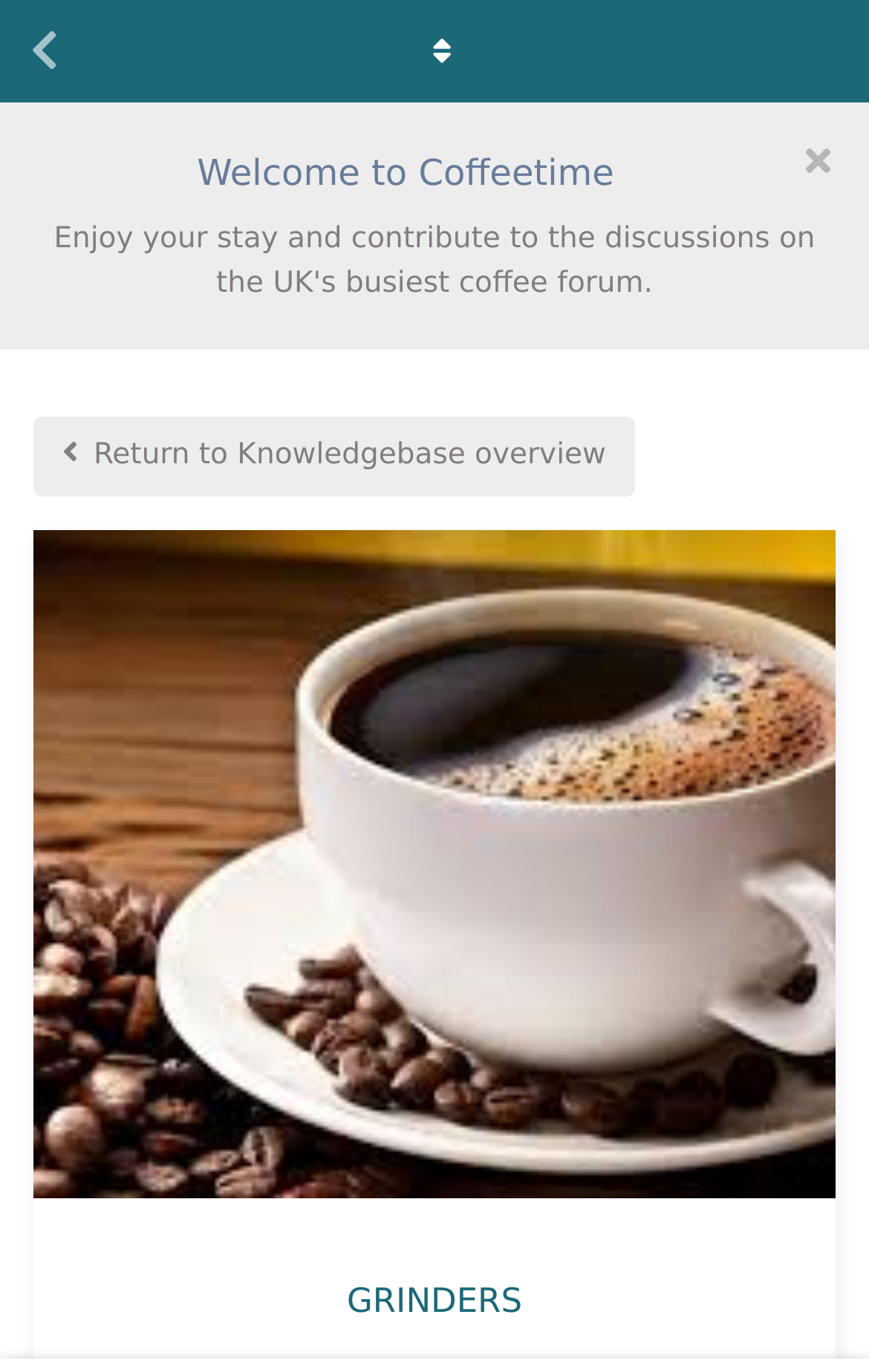How many links are there in the header section?
Please ensure your answer is as detailed and informative as possible.

I counted the number of links in the header section by looking at the child elements of the header element. I found two links: 'Back to Discussion List' and ' Return to Knowledgebase overview'.